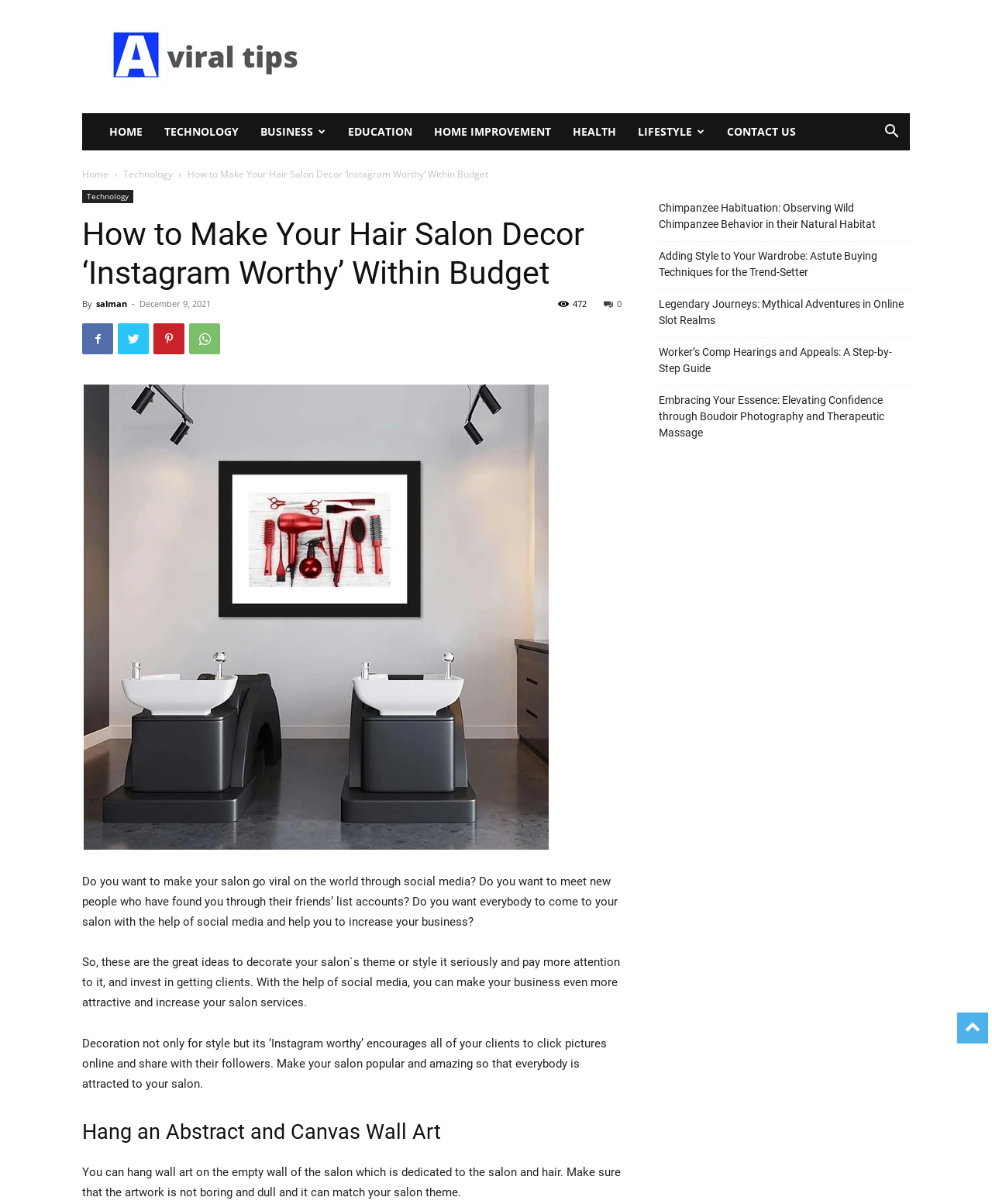Please provide a detailed answer to the question below based on the screenshot: 
How many views does the article have?

The number of views of the article can be found in the header section of the webpage, where it says the number of views, which is '472'.